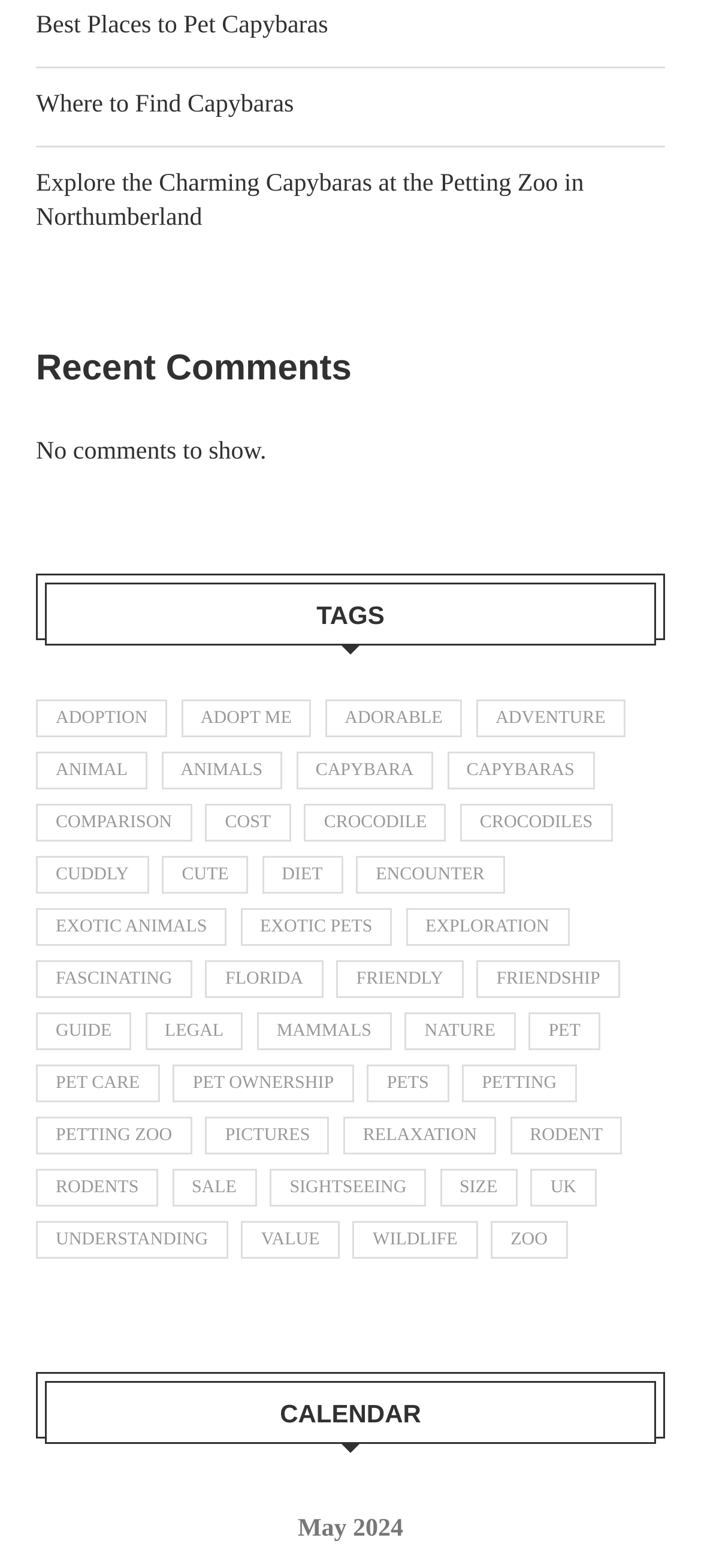Determine the bounding box coordinates of the element's region needed to click to follow the instruction: "Read about 'Capybara'". Provide these coordinates as four float numbers between 0 and 1, formatted as [left, top, right, bottom].

[0.422, 0.479, 0.618, 0.504]